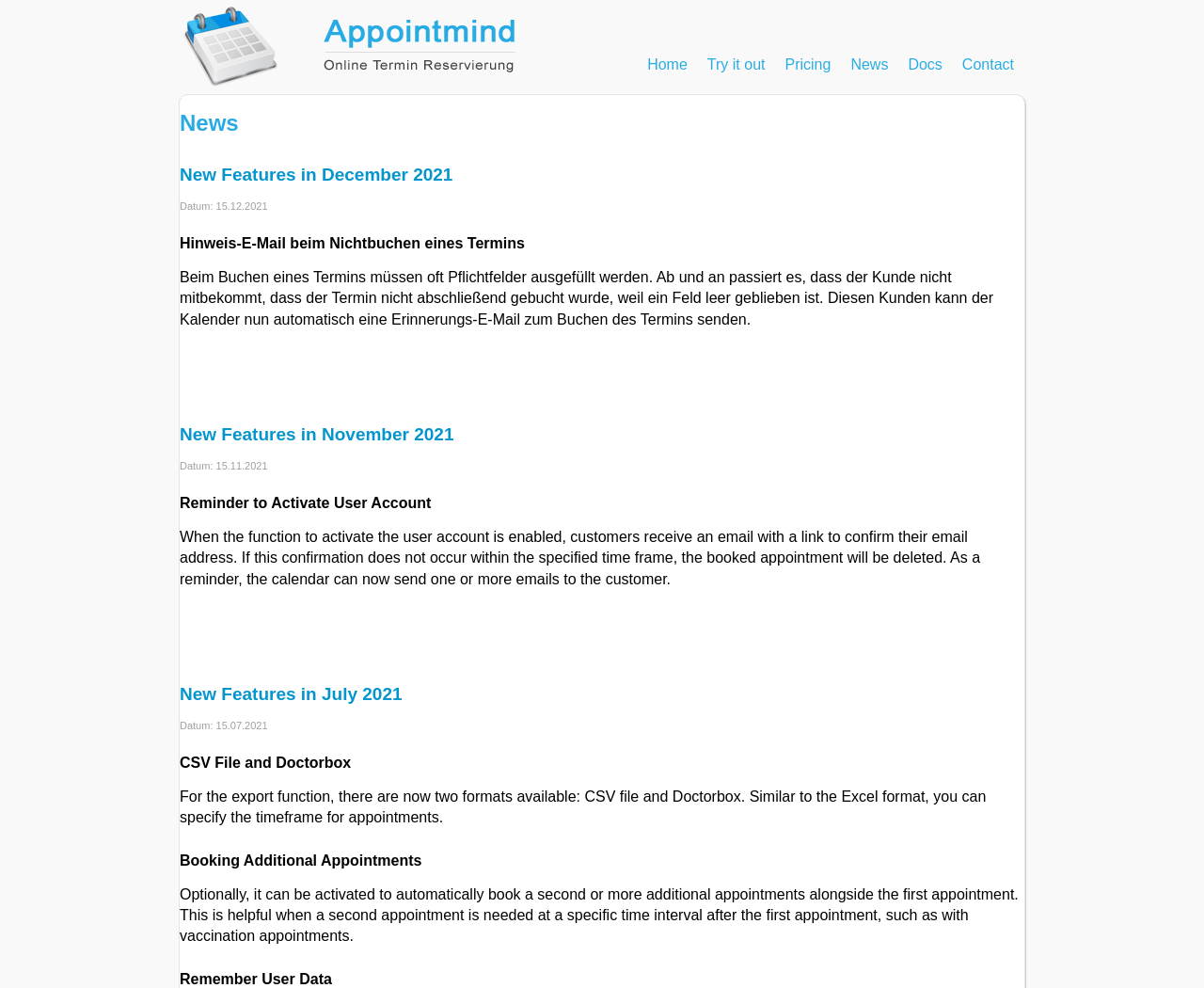Give an extensive and precise description of the webpage.

The webpage is about news and updates from Appointmind, a scheduling and appointment management system. At the top, there is a navigation menu with links to "Home", "Try it out", "Pricing", "News", "Docs", and "Contact". Below the navigation menu, there is a large heading that reads "News". 

Under the "News" heading, there are several sections, each with a heading and a brief description. The first section is about new features introduced in December 2021, with a link to read more. Below this section, there is a brief note about a new feature that sends reminder emails to customers who haven't completed booking an appointment.

The next section is about new features introduced in November 2021, again with a link to read more. This is followed by a section about reminding customers to activate their user accounts, which includes a detailed description of the feature.

Further down the page, there are sections about new features introduced in July 2021, exporting data to CSV files and Doctorbox, booking additional appointments, and remembering user data. Each section has a heading and a brief description, with some including links to read more.